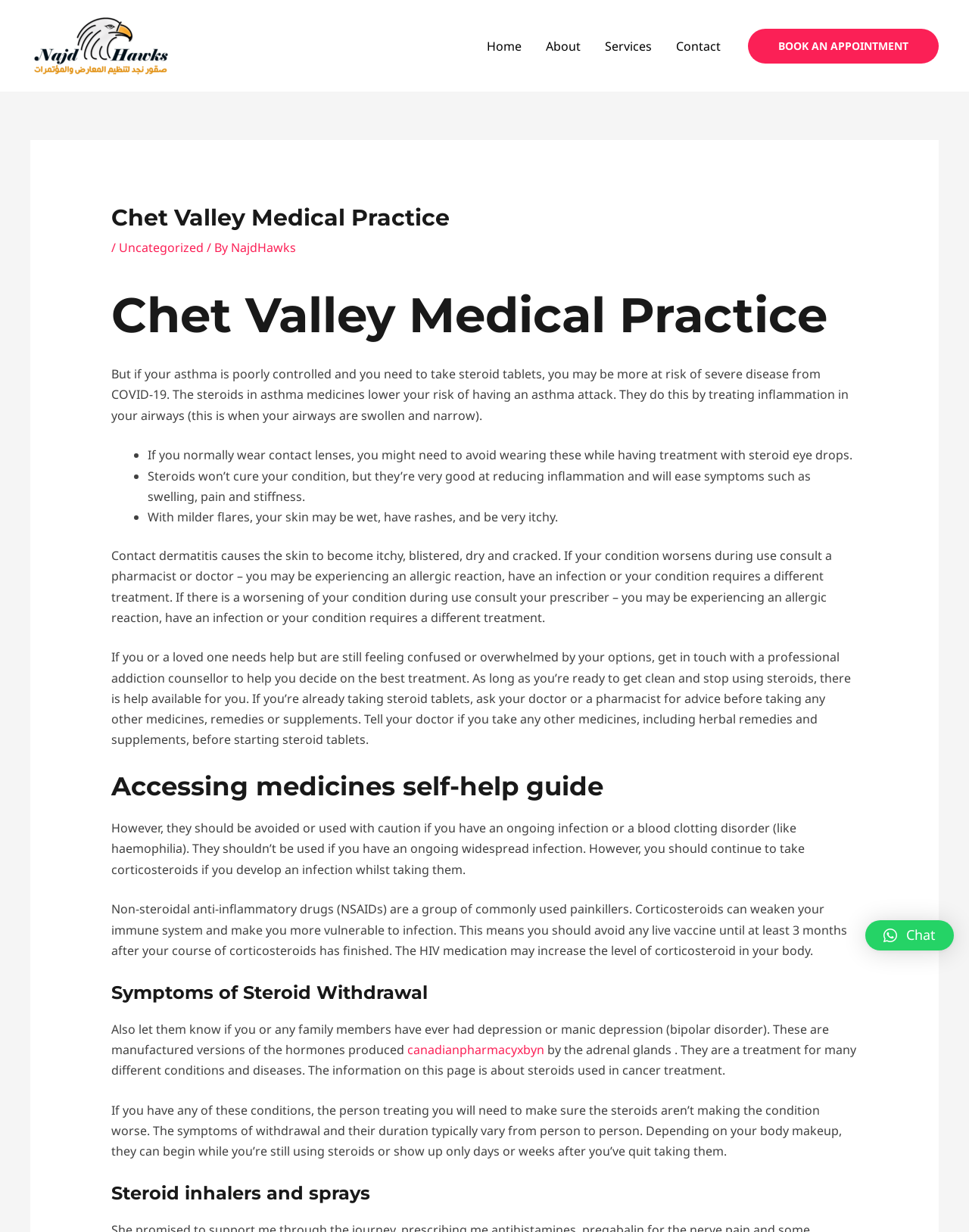How many links are in the navigation menu?
Using the details shown in the screenshot, provide a comprehensive answer to the question.

I counted the number of links in the navigation menu, which are 'Home', 'About', 'Services', and 'Contact'.